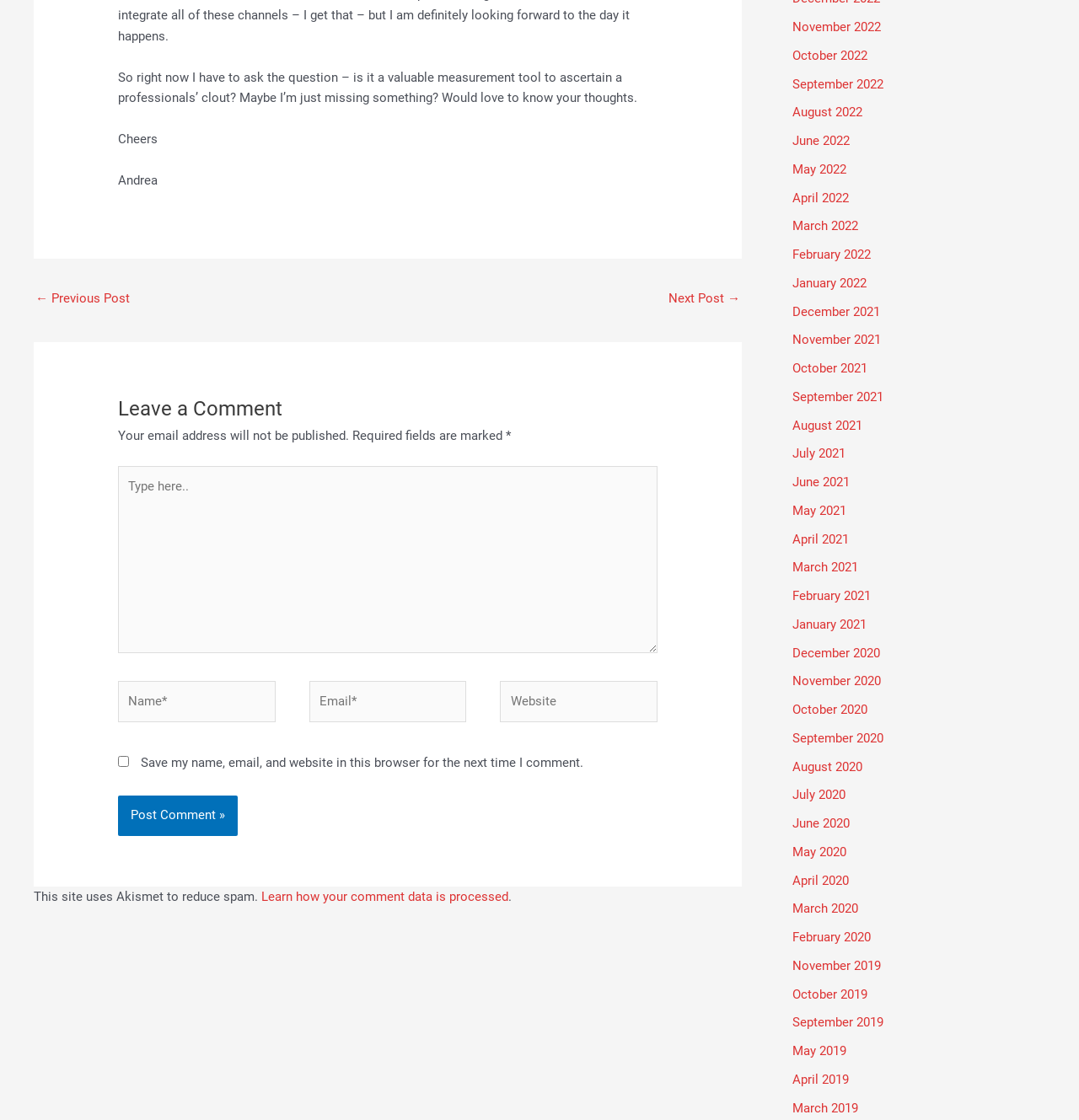Please identify the bounding box coordinates of the area that needs to be clicked to fulfill the following instruction: "Type your name."

[0.109, 0.608, 0.255, 0.645]